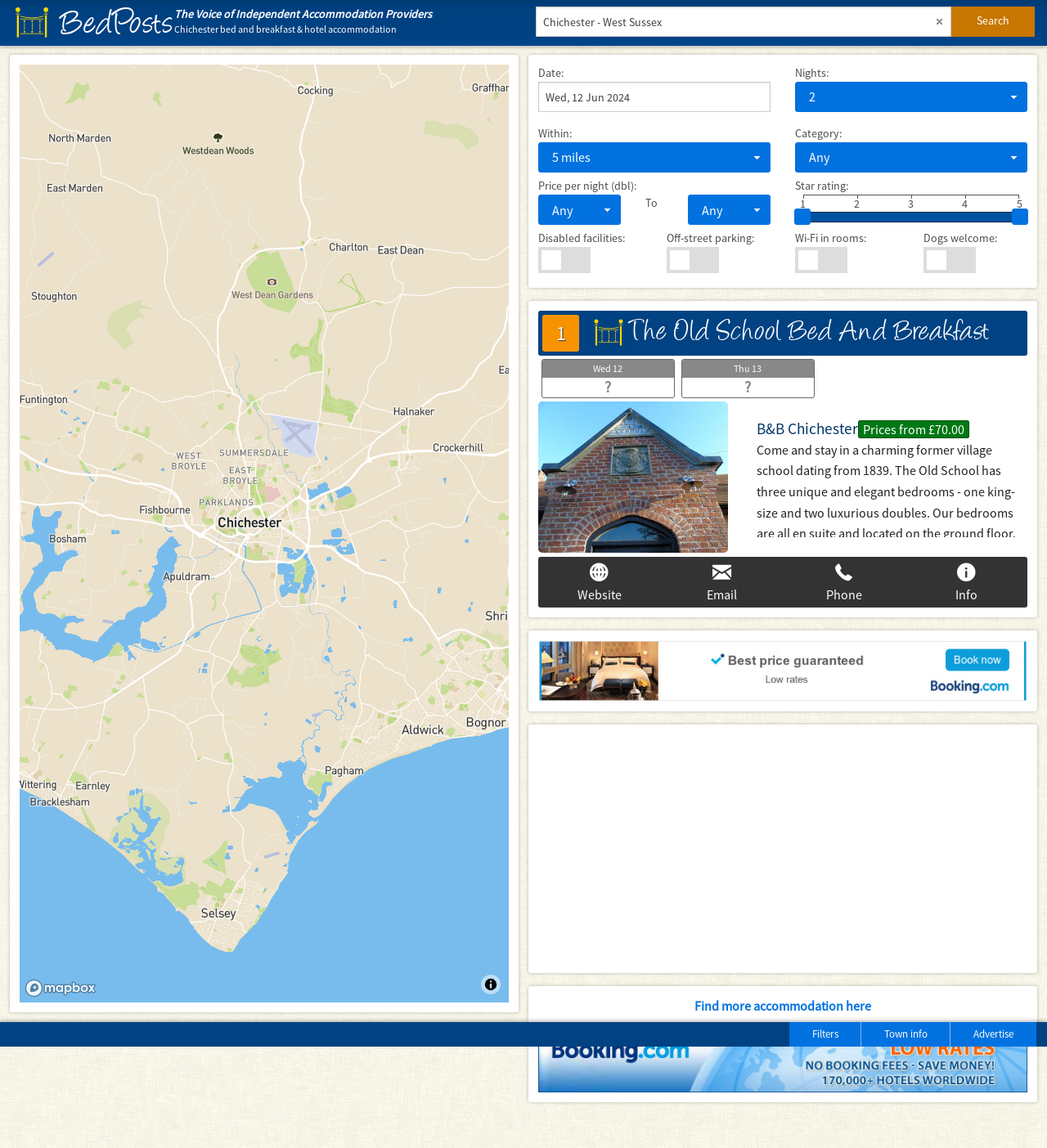Locate the bounding box coordinates of the element I should click to achieve the following instruction: "View map".

[0.019, 0.056, 0.486, 0.873]